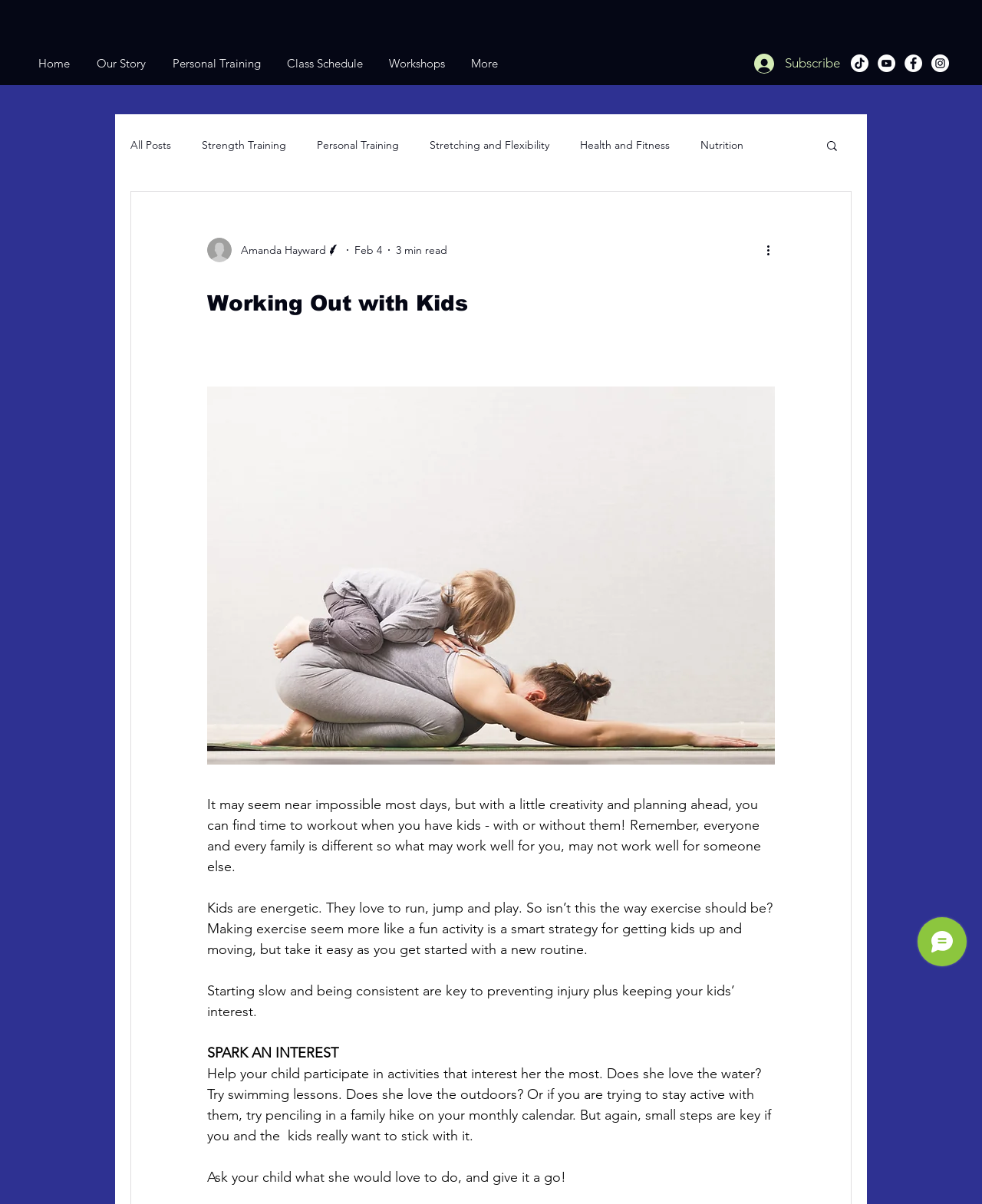Generate the text content of the main headline of the webpage.

Working Out with Kids